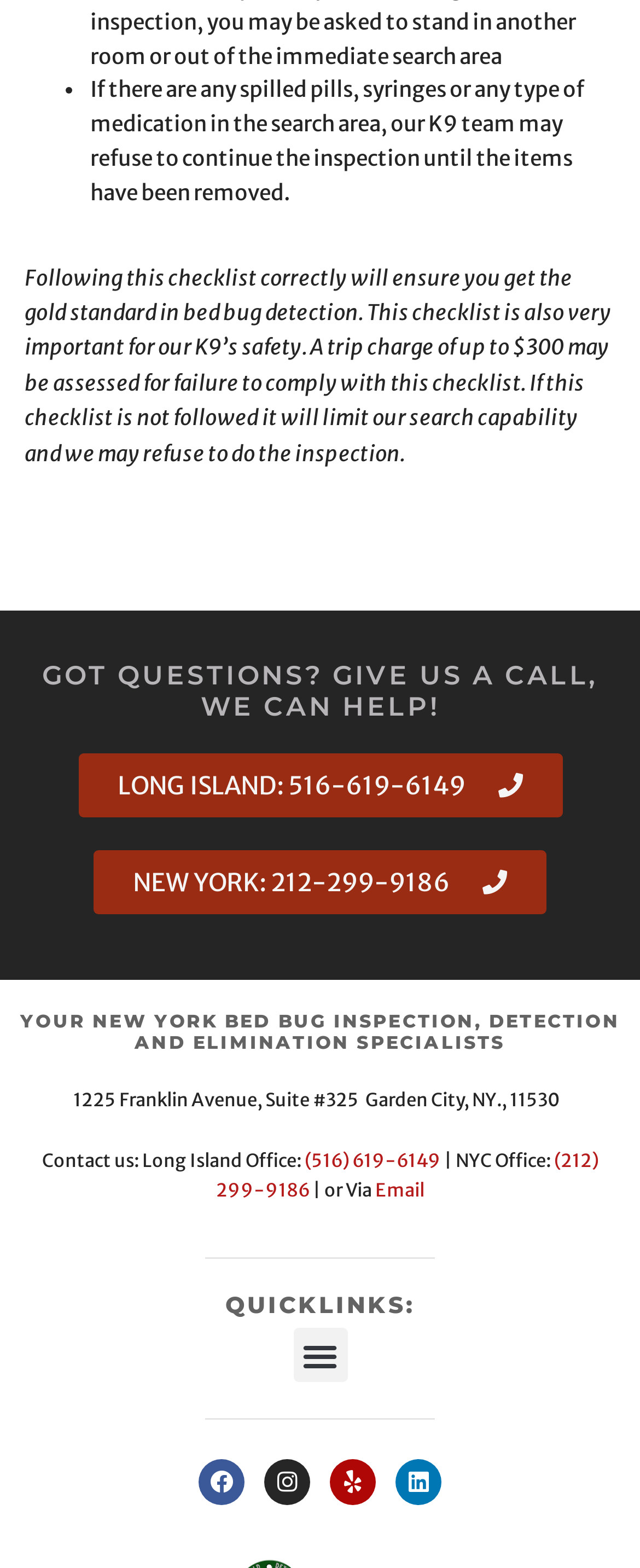Find the bounding box coordinates for the element described here: "NEW YORK: 212-299-9186".

[0.146, 0.542, 0.854, 0.583]